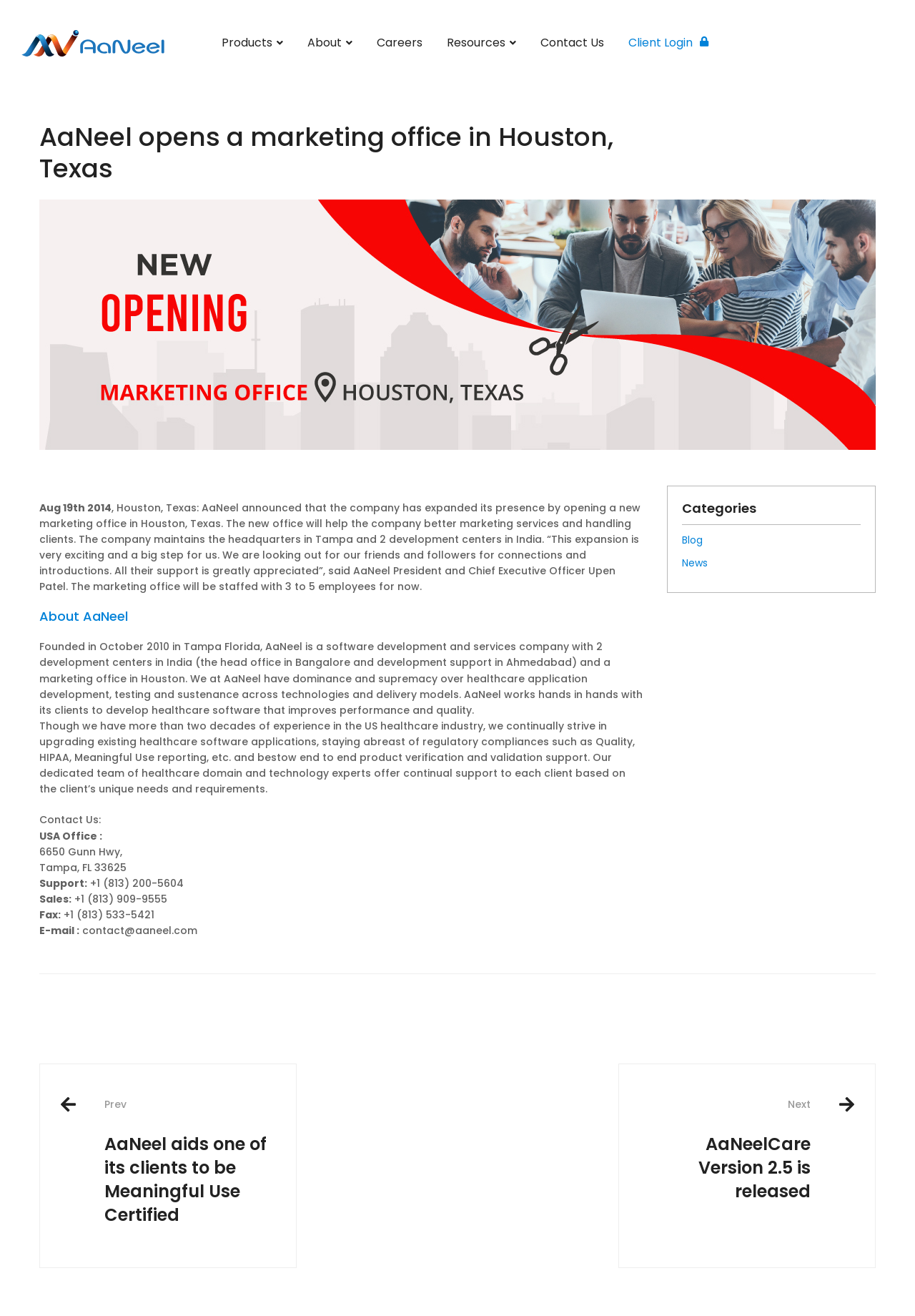Identify the coordinates of the bounding box for the element described below: "NextAaNeelCare Version 2.5 is released". Return the coordinates as four float numbers between 0 and 1: [left, top, right, bottom].

[0.676, 0.808, 0.957, 0.963]